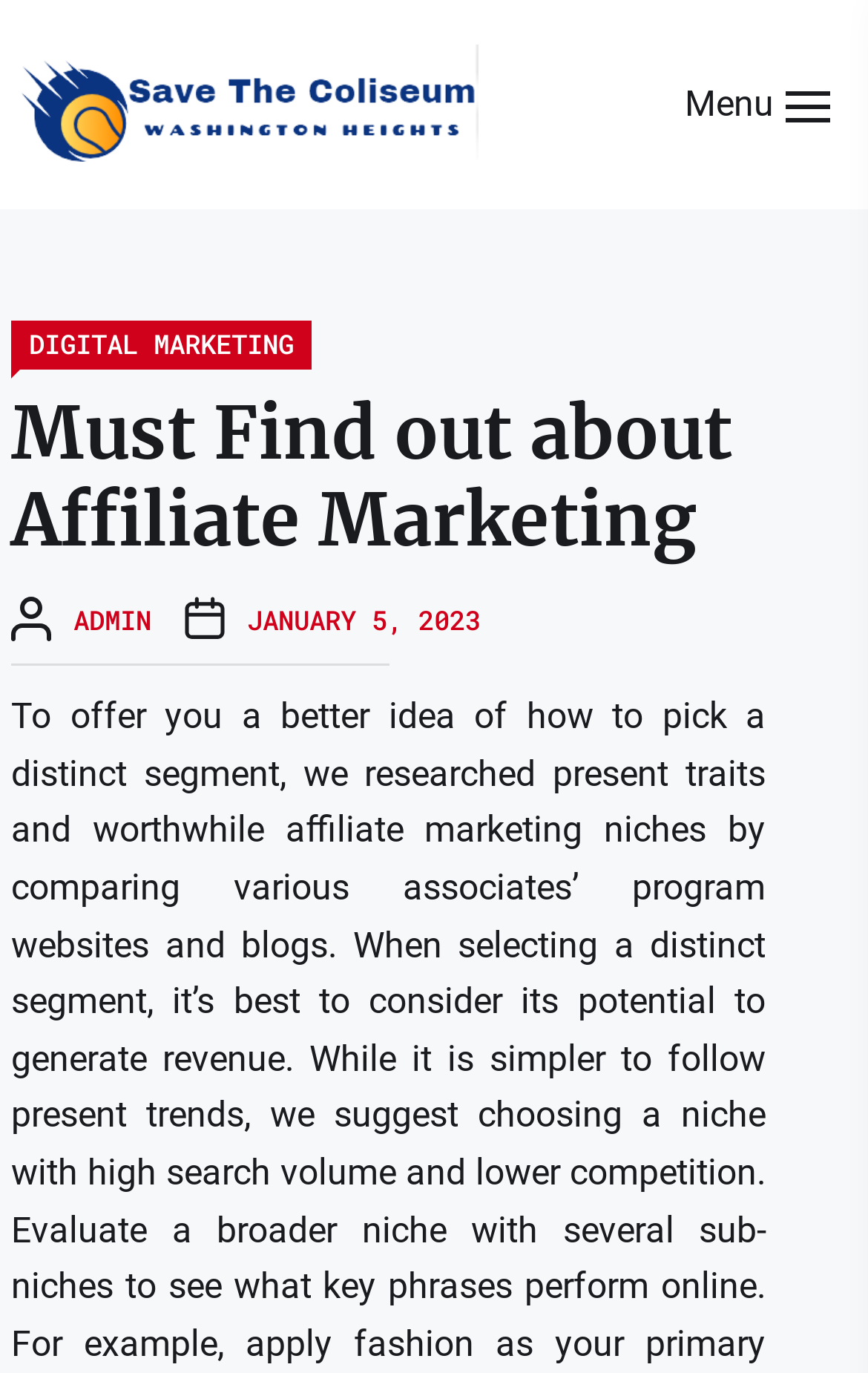Please answer the following query using a single word or phrase: 
Is there a time element on the webpage?

Yes